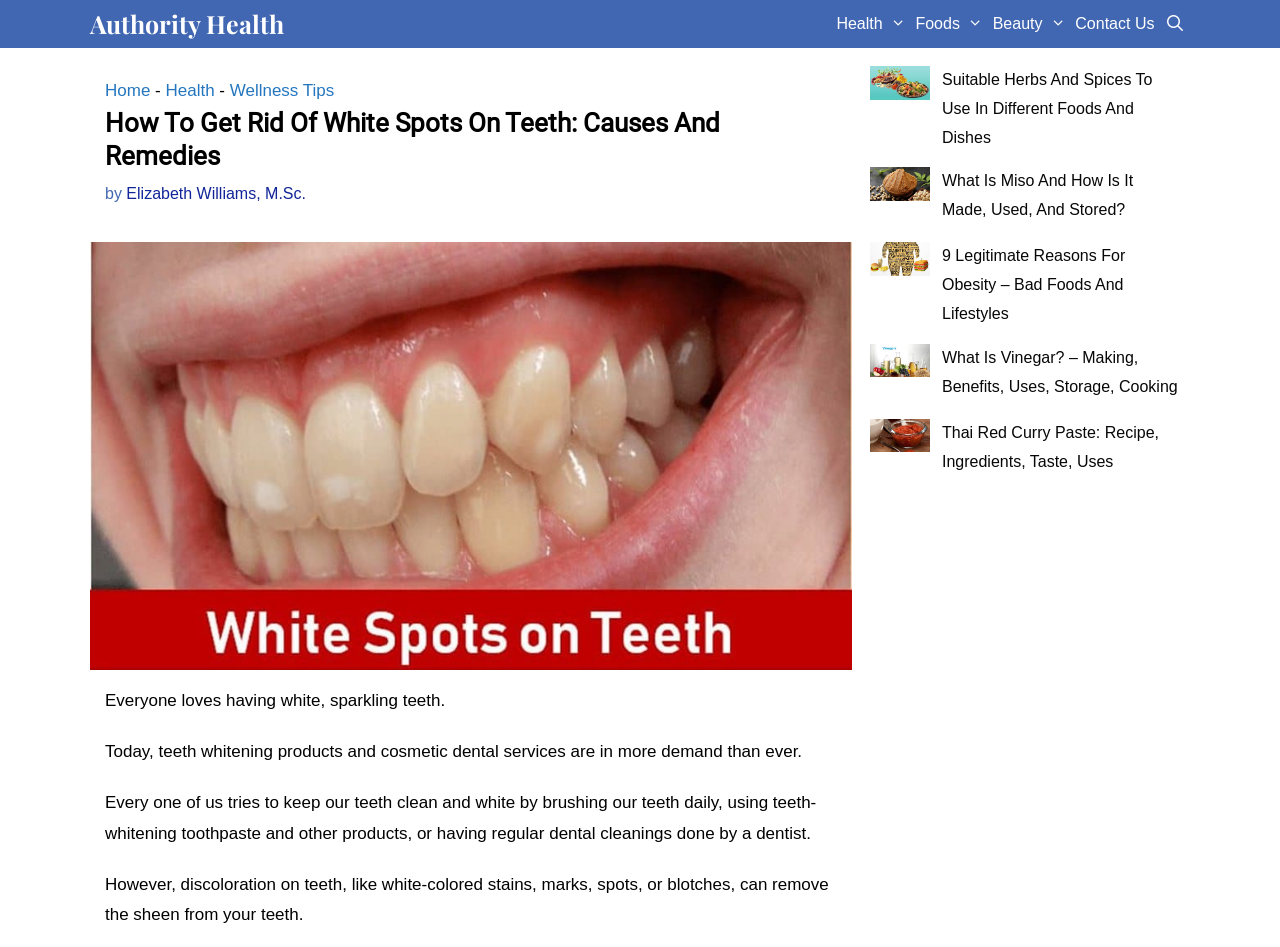Specify the bounding box coordinates of the area that needs to be clicked to achieve the following instruction: "Go to the home page".

None